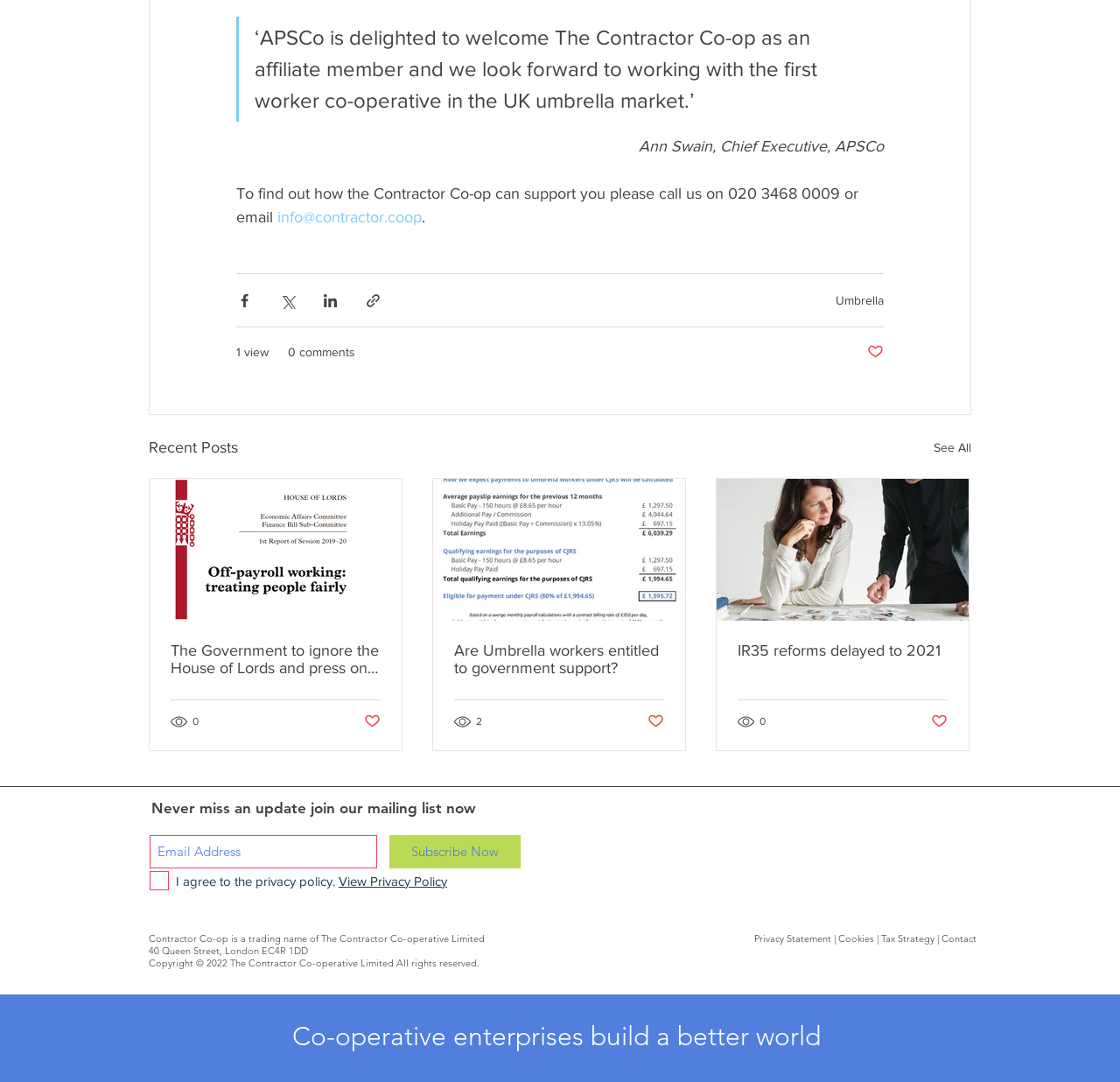What is the email address input field for?
Using the picture, provide a one-word or short phrase answer.

Mailing list